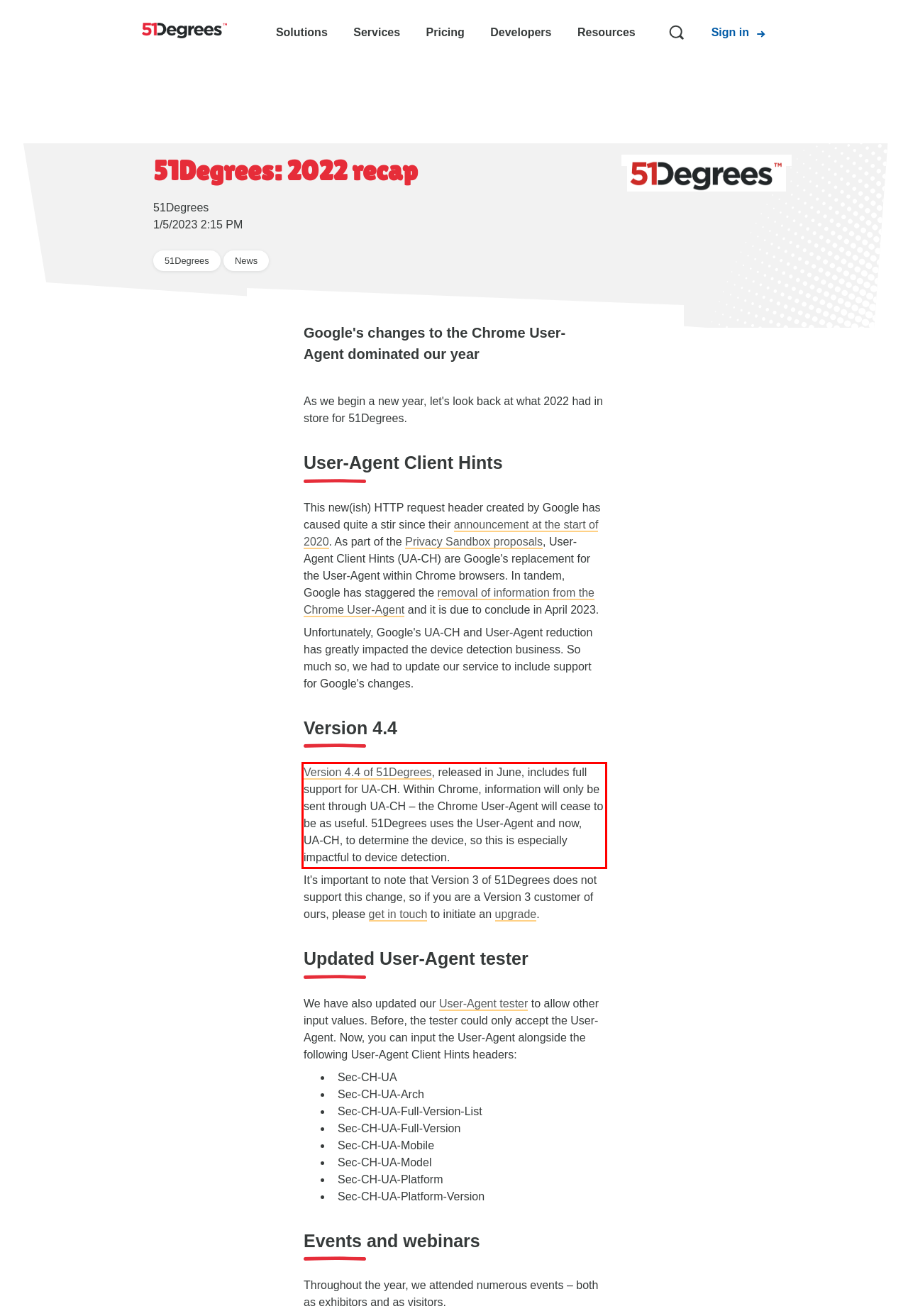Perform OCR on the text inside the red-bordered box in the provided screenshot and output the content.

Version 4.4 of 51Degrees, released in June, includes full support for UA-CH. Within Chrome, information will only be sent through UA-CH – the Chrome User-Agent will cease to be as useful. 51Degrees uses the User-Agent and now, UA-CH, to determine the device, so this is especially impactful to device detection.